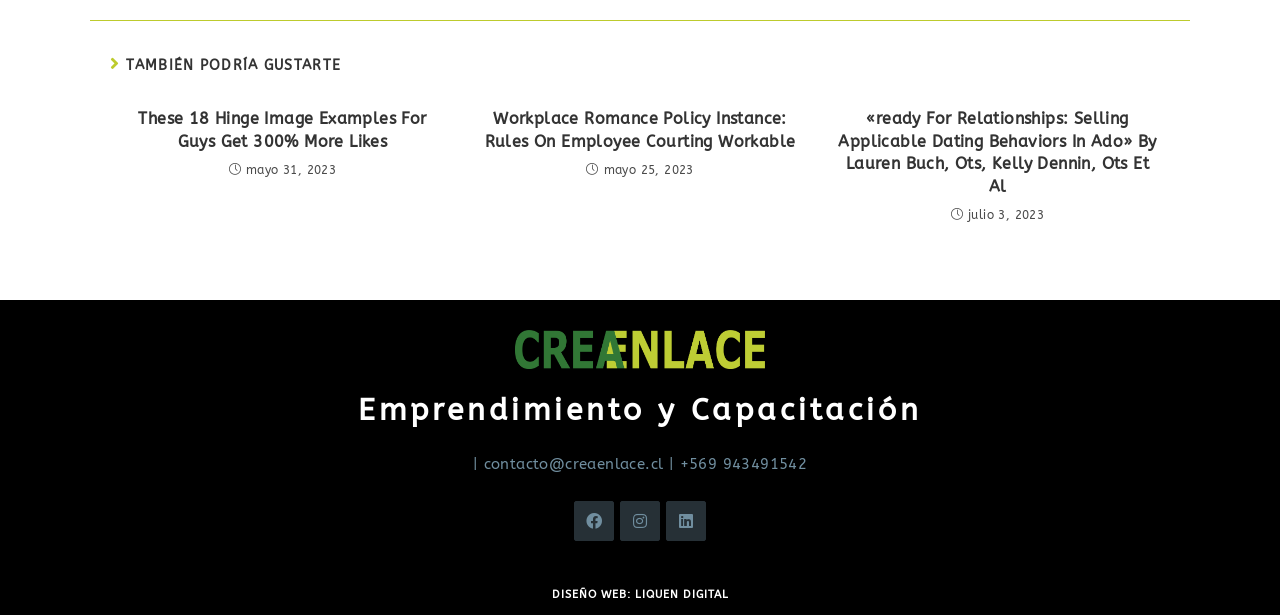Identify the bounding box coordinates for the UI element that matches this description: "contacto@creaenlace.cl".

[0.378, 0.74, 0.518, 0.769]